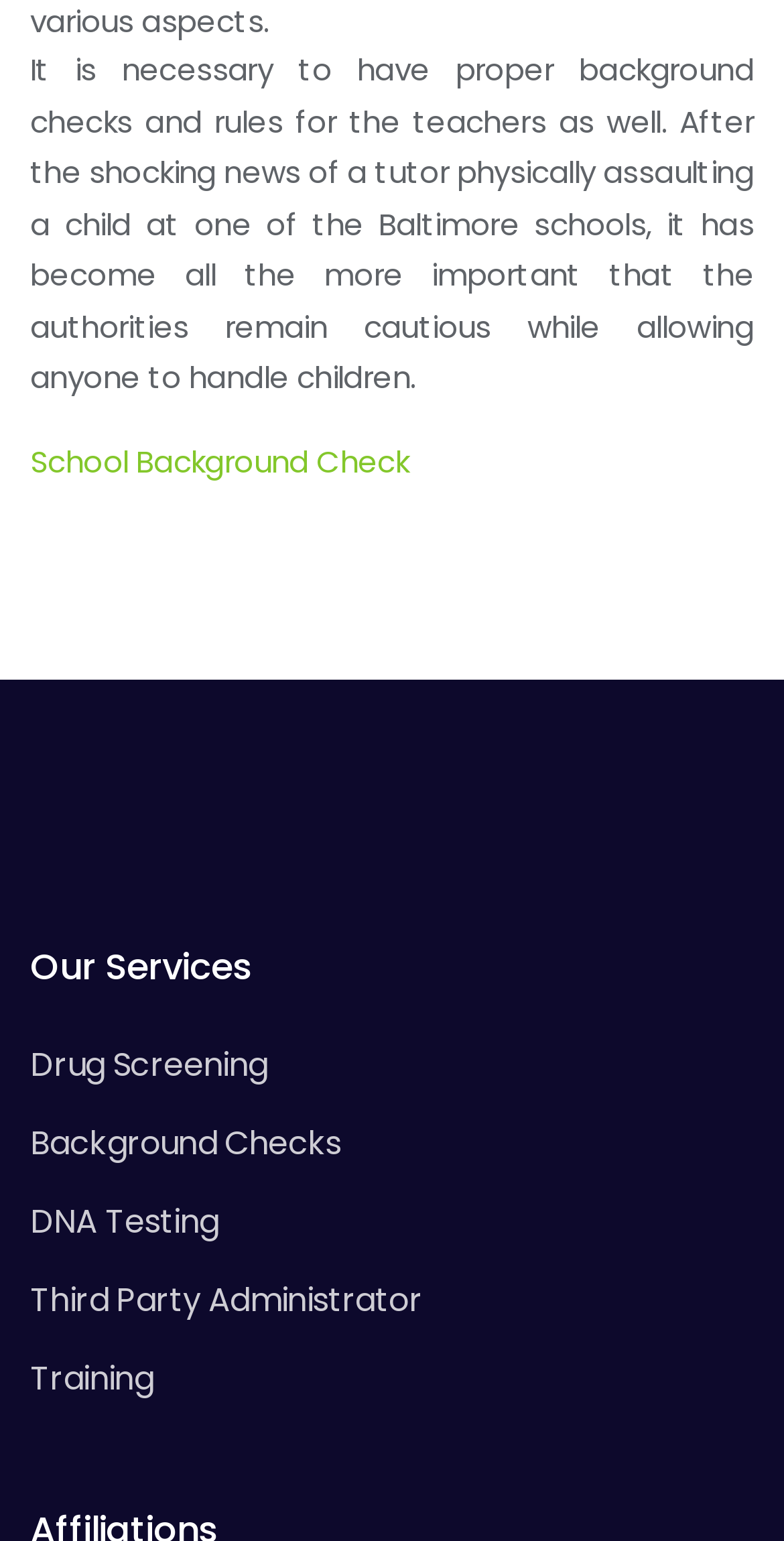Given the description: "DNA Testing", determine the bounding box coordinates of the UI element. The coordinates should be formatted as four float numbers between 0 and 1, [left, top, right, bottom].

[0.038, 0.778, 0.279, 0.808]